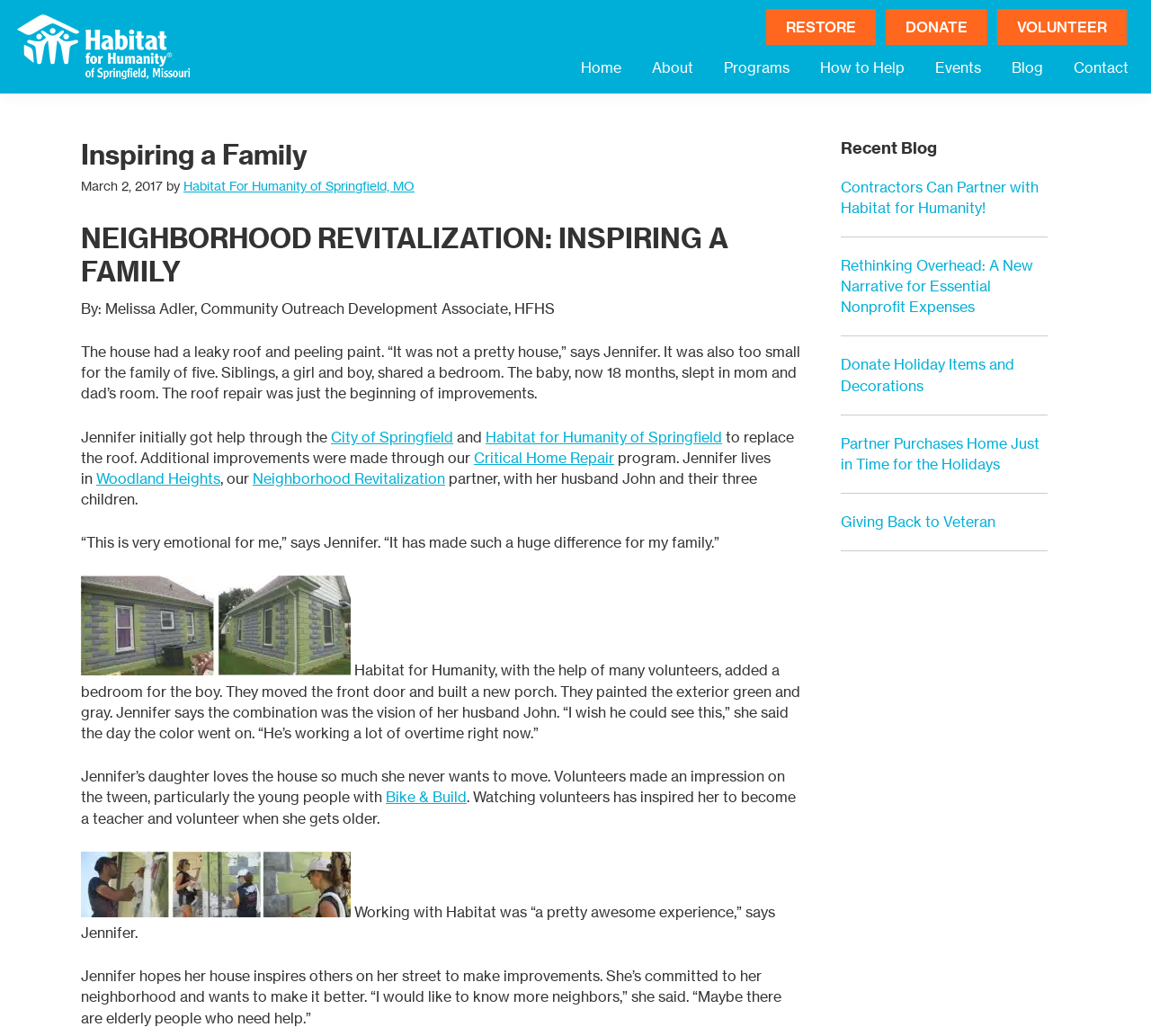Determine the bounding box coordinates of the clickable element to complete this instruction: "Learn about 'Critical Home Repair' program". Provide the coordinates in the format of four float numbers between 0 and 1, [left, top, right, bottom].

[0.412, 0.433, 0.534, 0.45]